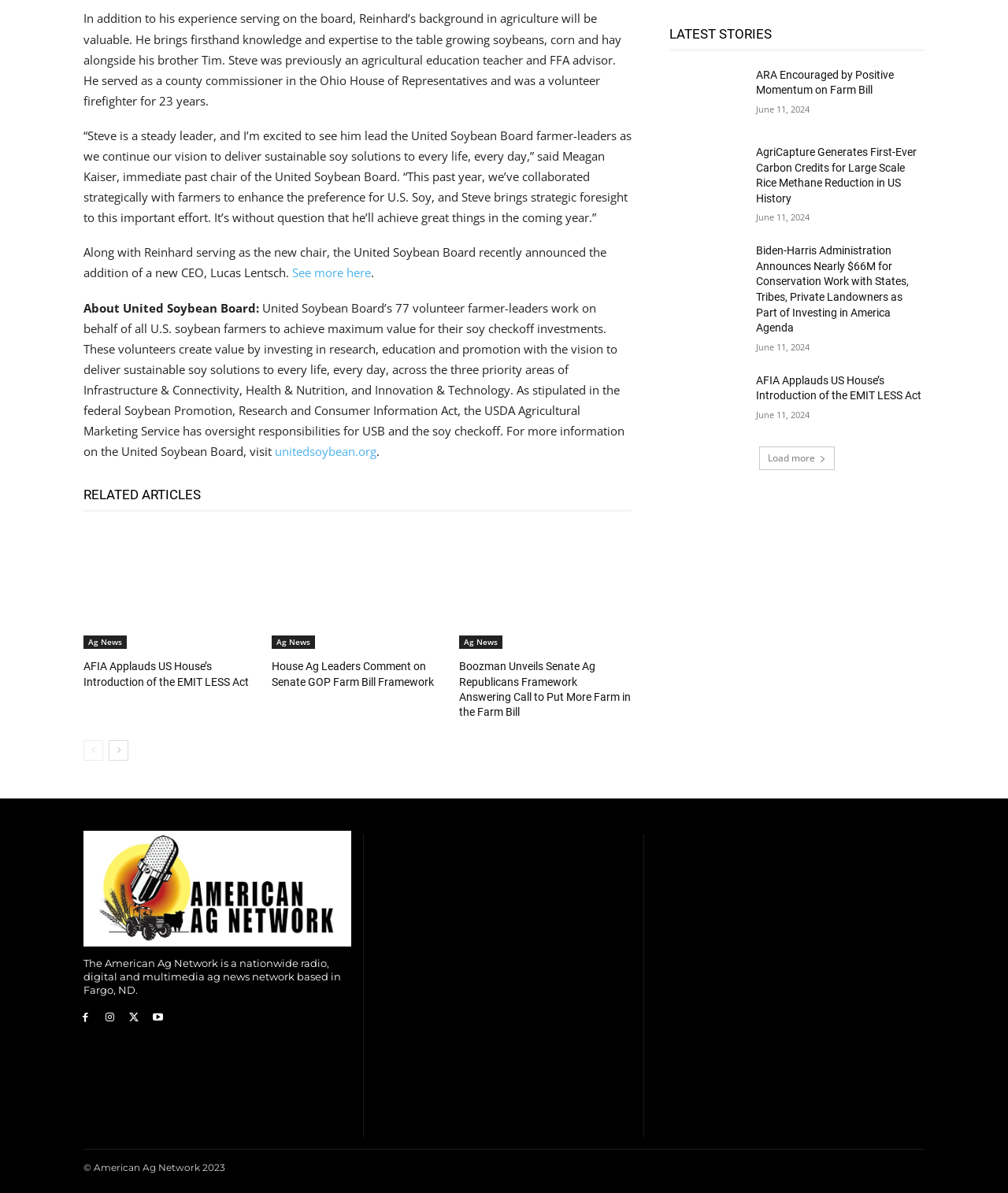What is the name of the organization mentioned in the first paragraph?
Look at the image and answer with only one word or phrase.

United Soybean Board